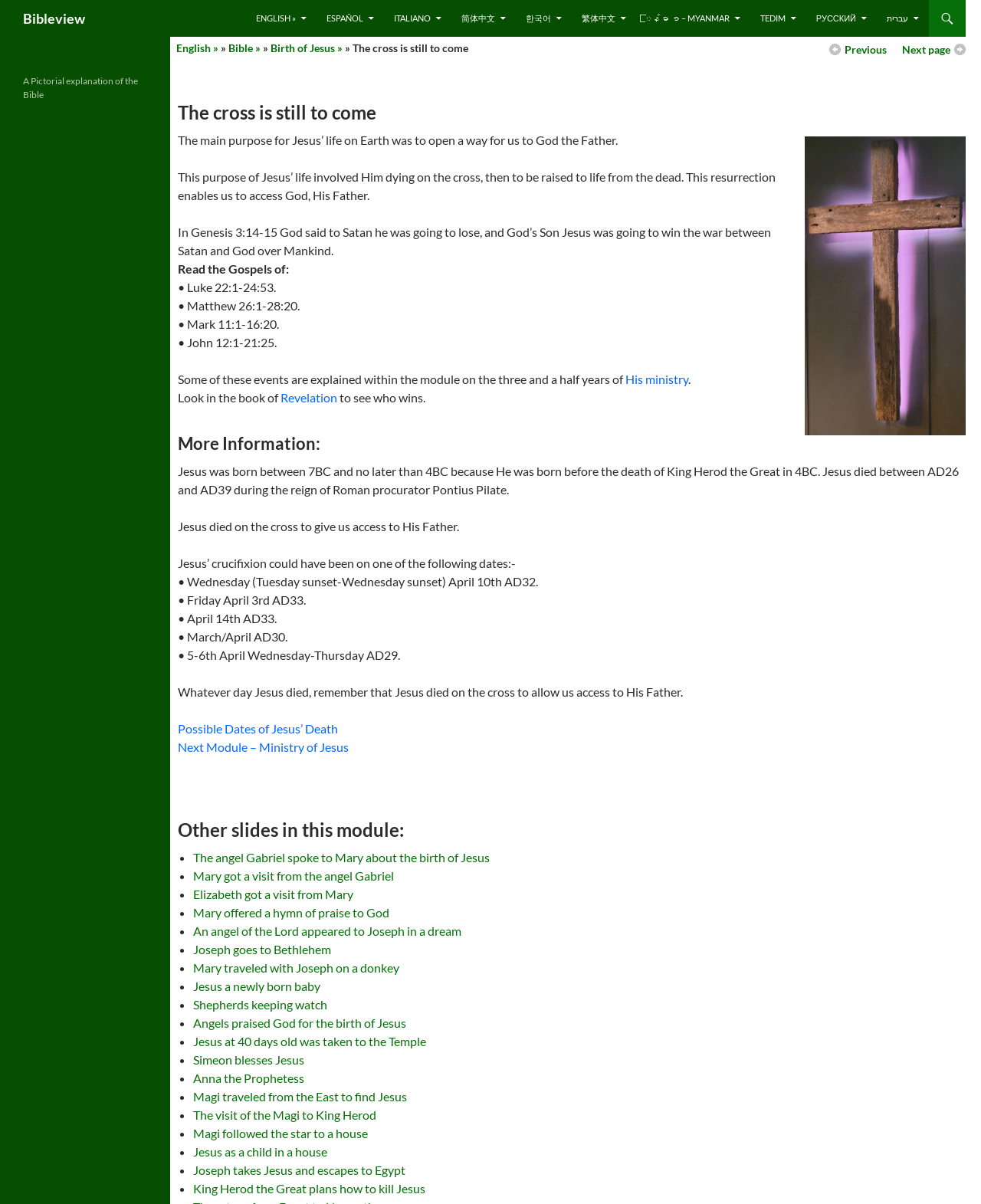Please respond to the question using a single word or phrase:
What are the possible dates of Jesus' death?

Several dates